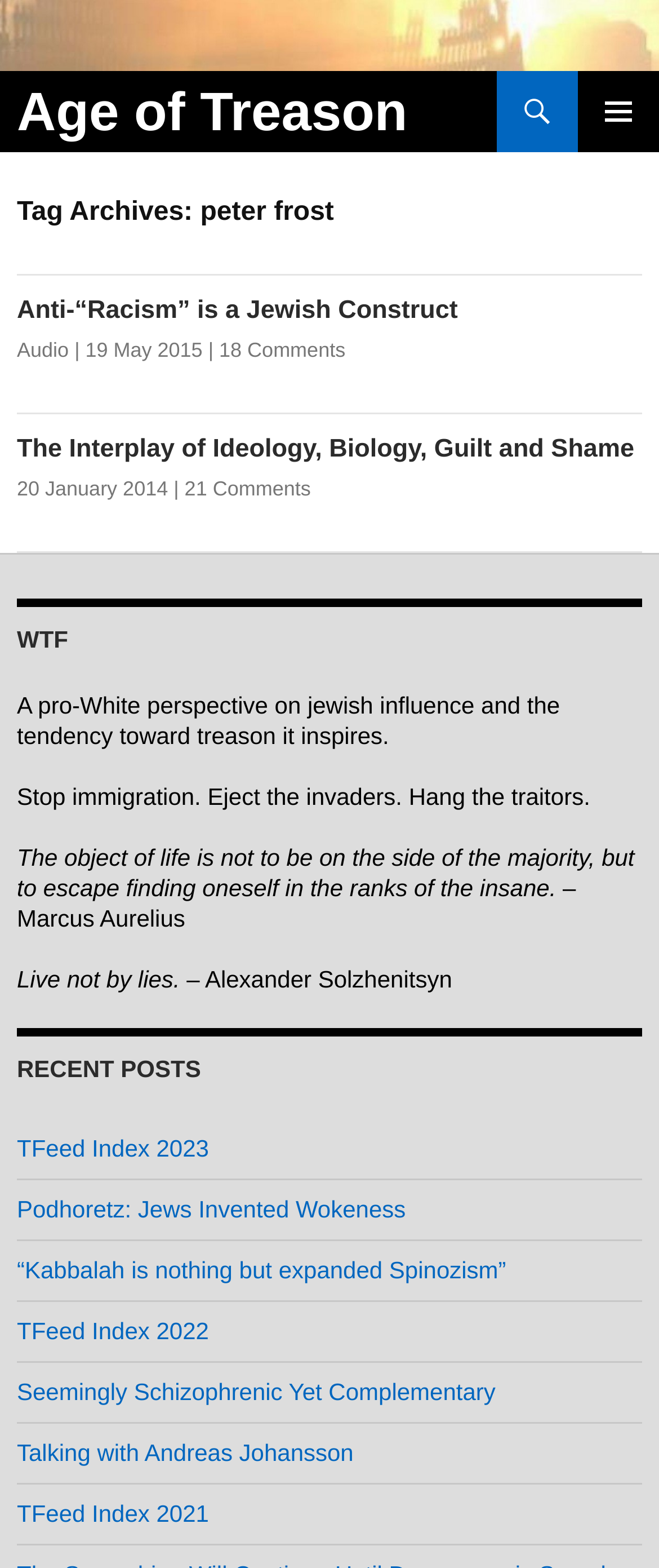Provide a single word or phrase to answer the given question: 
What is the tone of the website?

Provocative and opinionated